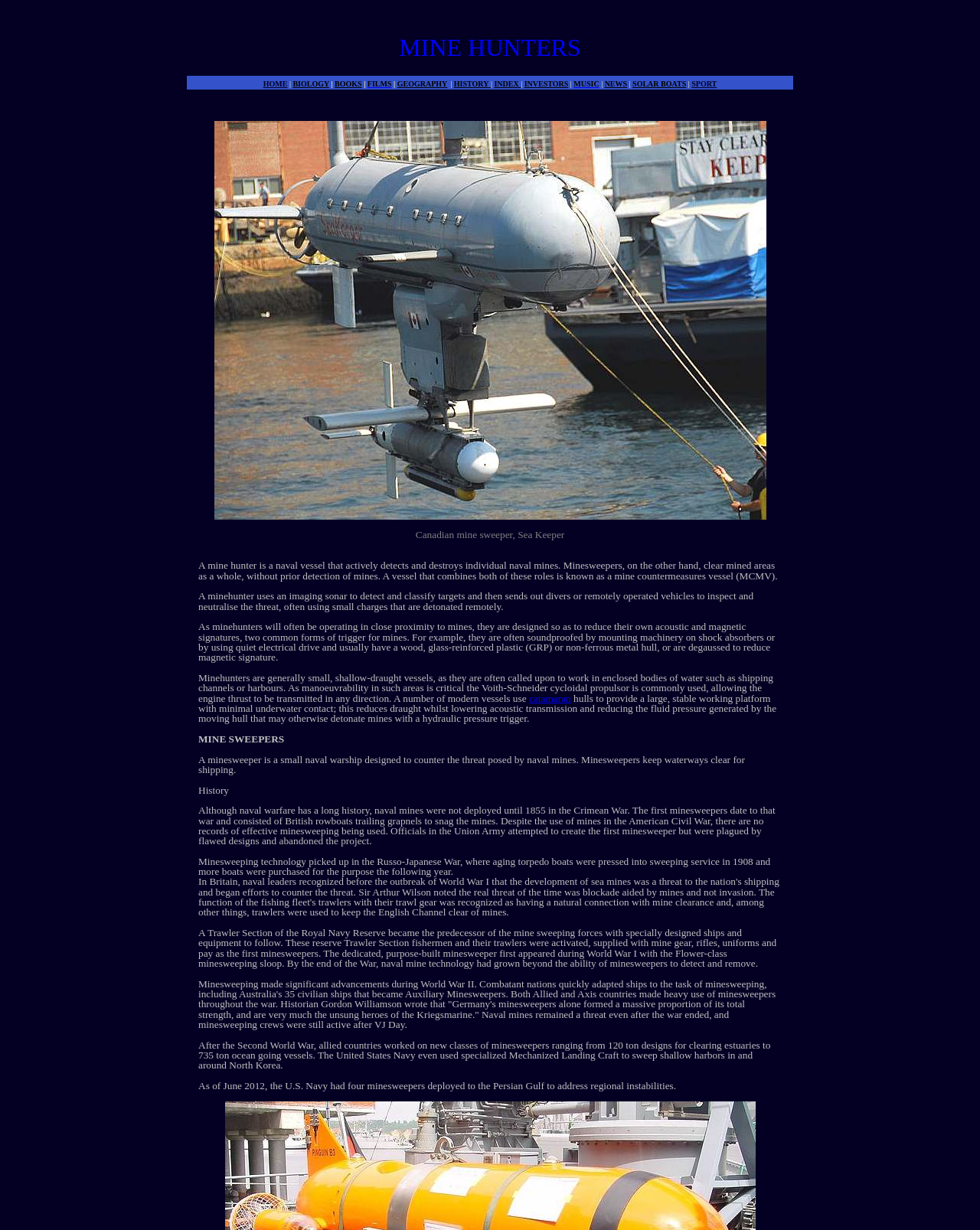Analyze the image and deliver a detailed answer to the question: When were naval mines first deployed?

According to the webpage, naval mines were not deployed until 1855 in the Crimean War, and the first minesweepers date back to that war.